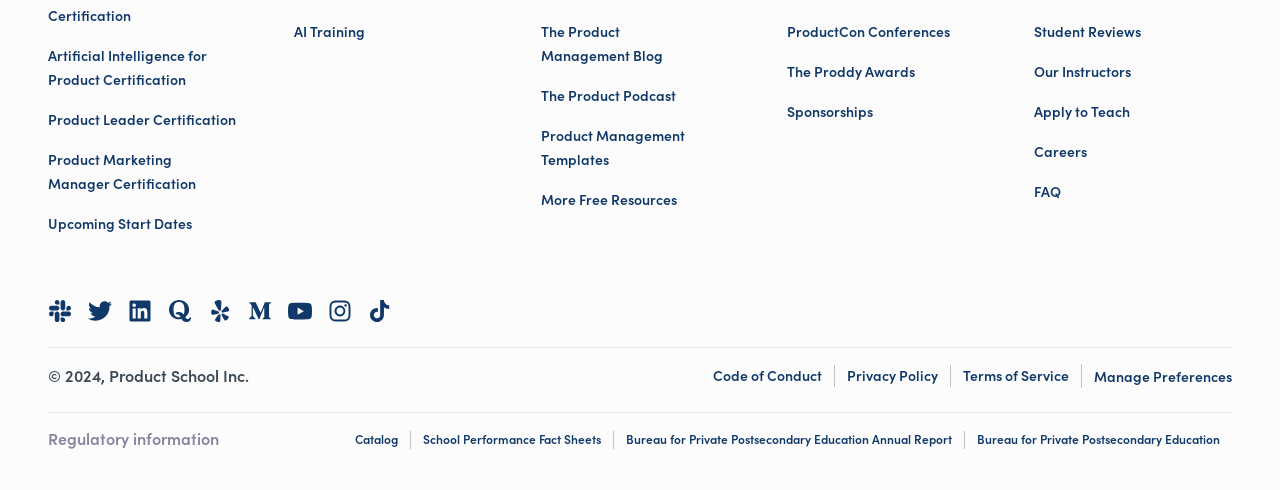Pinpoint the bounding box coordinates of the area that must be clicked to complete this instruction: "Explore Student Reviews".

[0.807, 0.047, 0.891, 0.084]